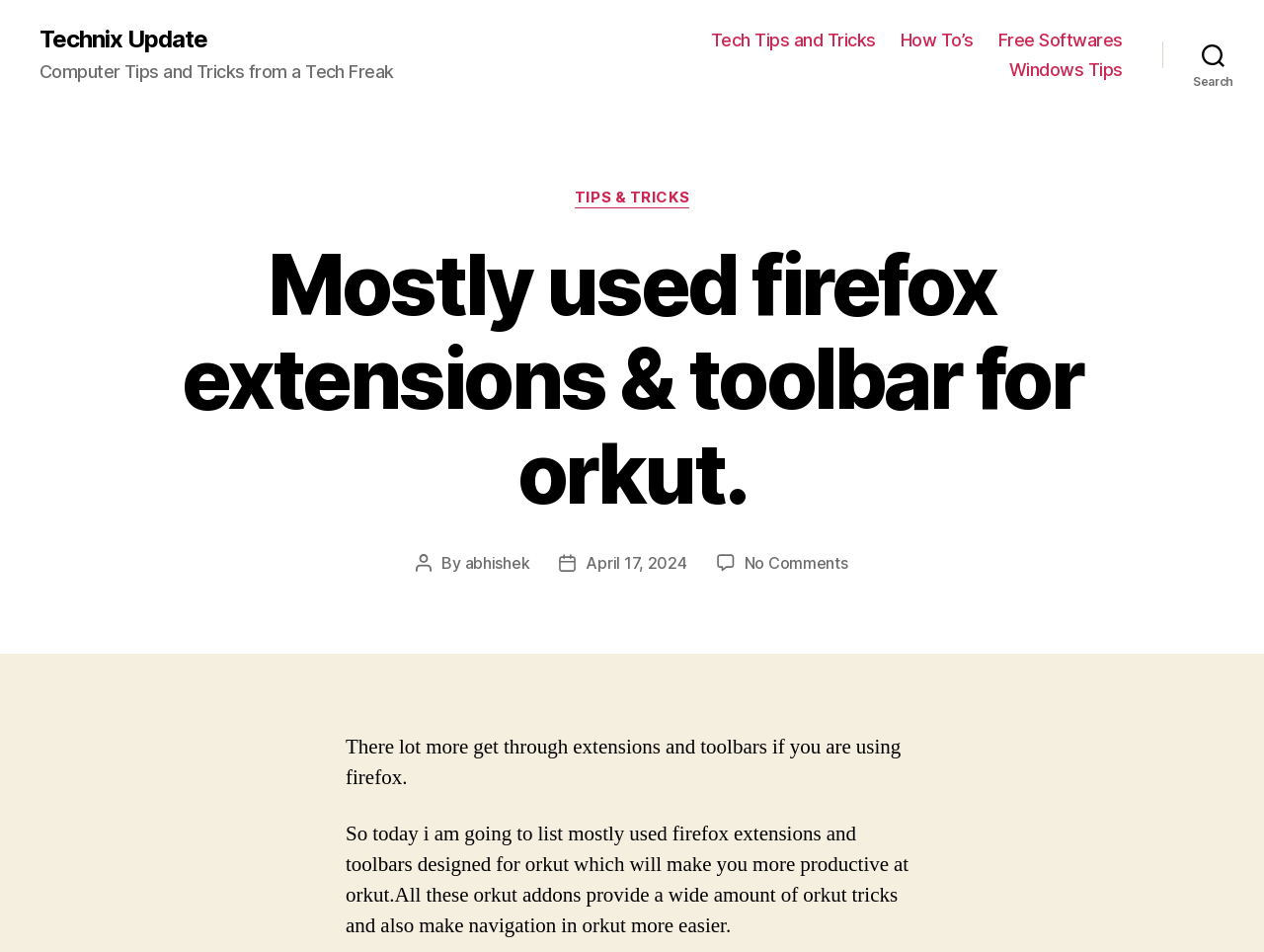Can you find the bounding box coordinates for the element to click on to achieve the instruction: "Check the post date"?

[0.464, 0.581, 0.543, 0.601]